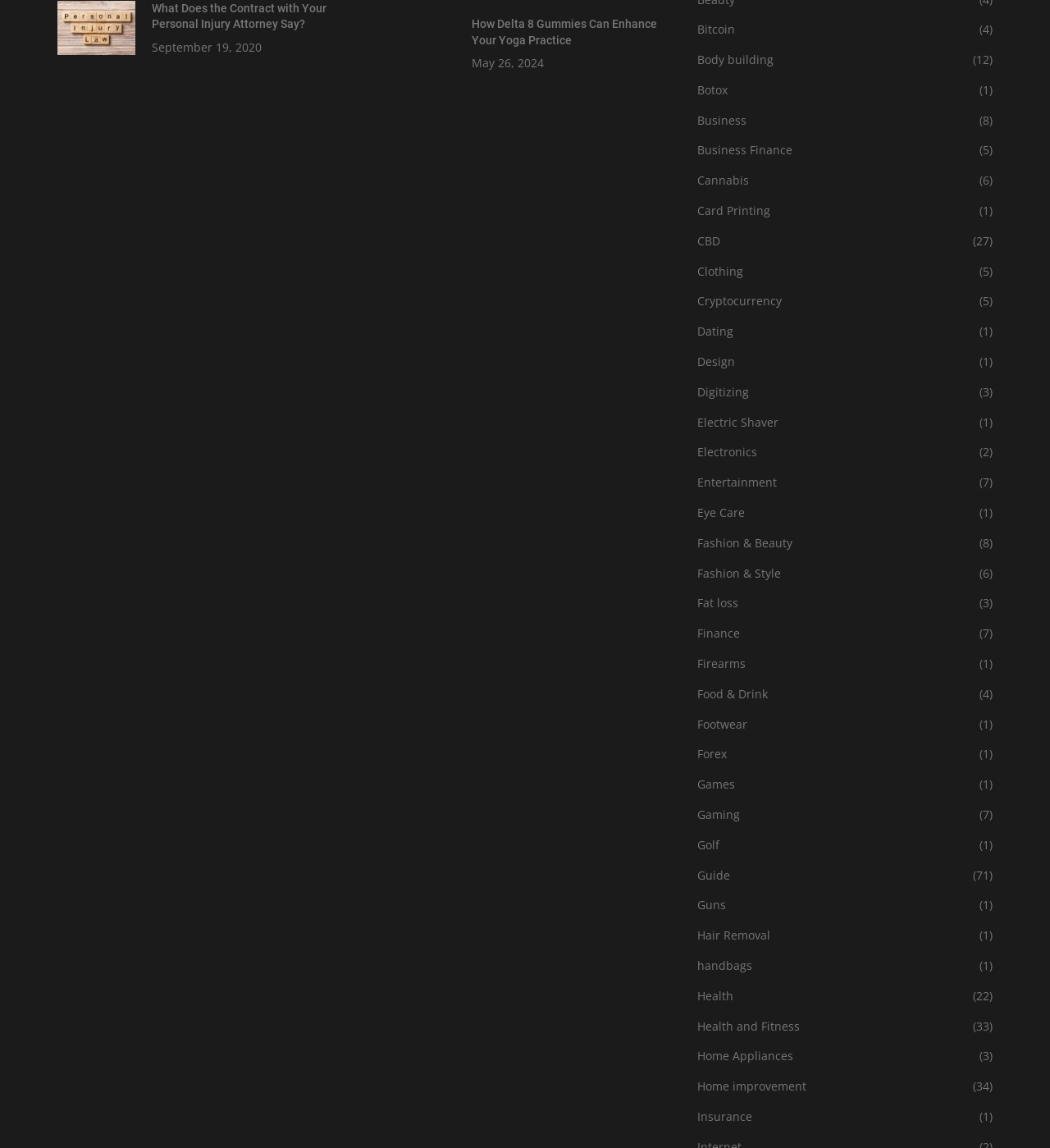Extract the bounding box coordinates for the UI element described as: "Forex".

[0.664, 0.65, 0.692, 0.664]